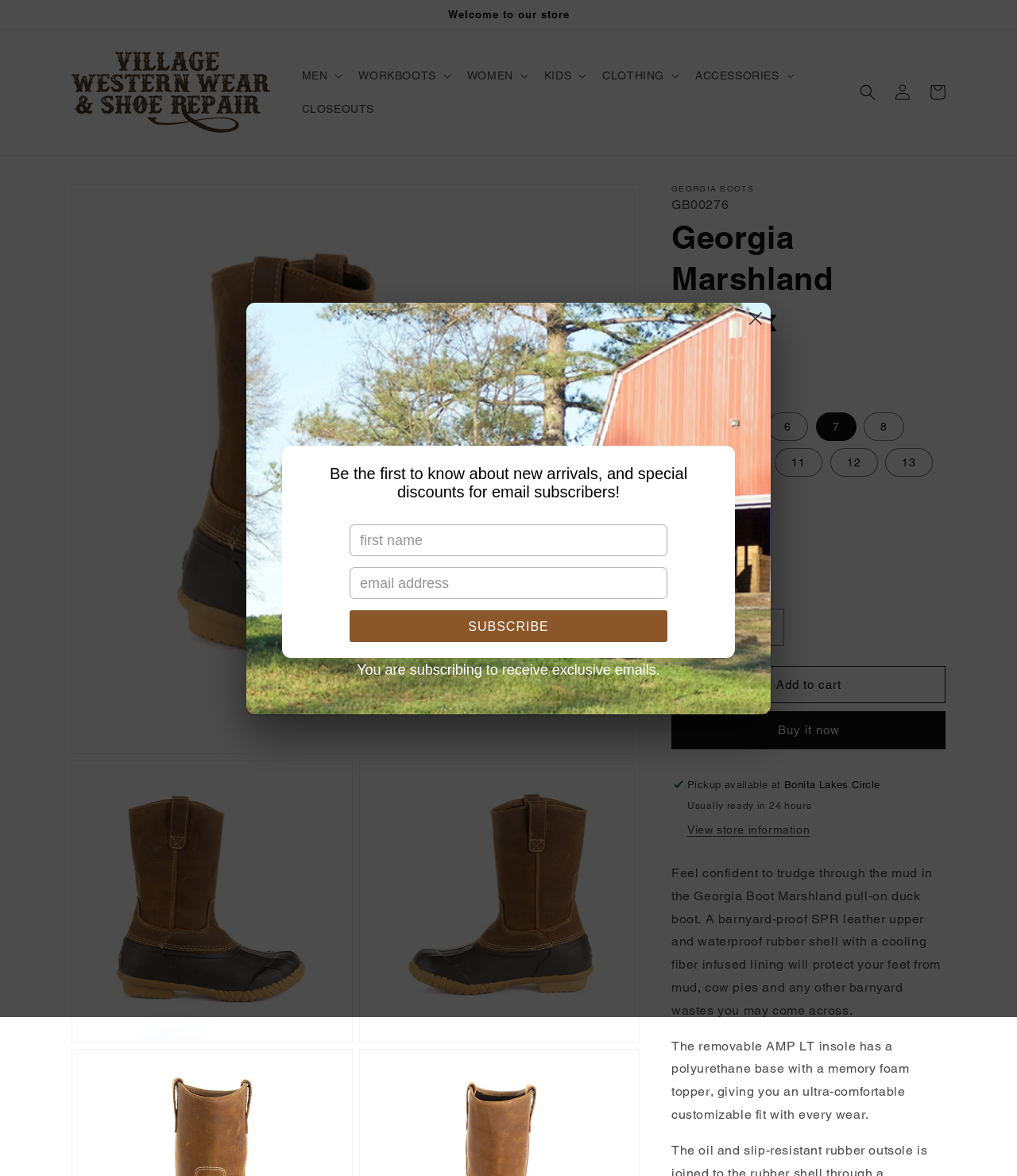Using the given description, provide the bounding box coordinates formatted as (top-left x, top-left y, bottom-right x, bottom-right y), with all values being floating point numbers between 0 and 1. Description: March 2022

None